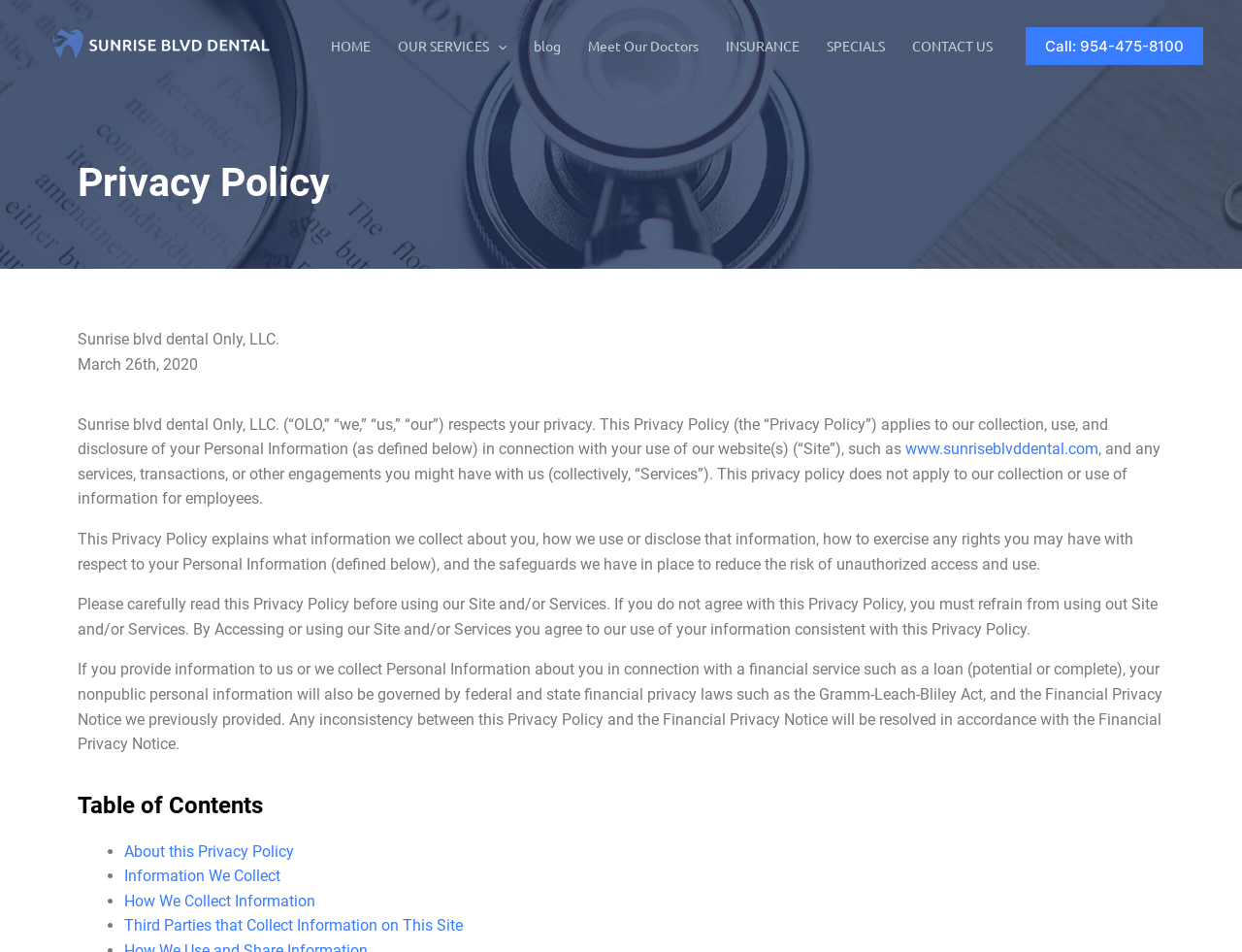Find and specify the bounding box coordinates that correspond to the clickable region for the instruction: "Contact us".

None